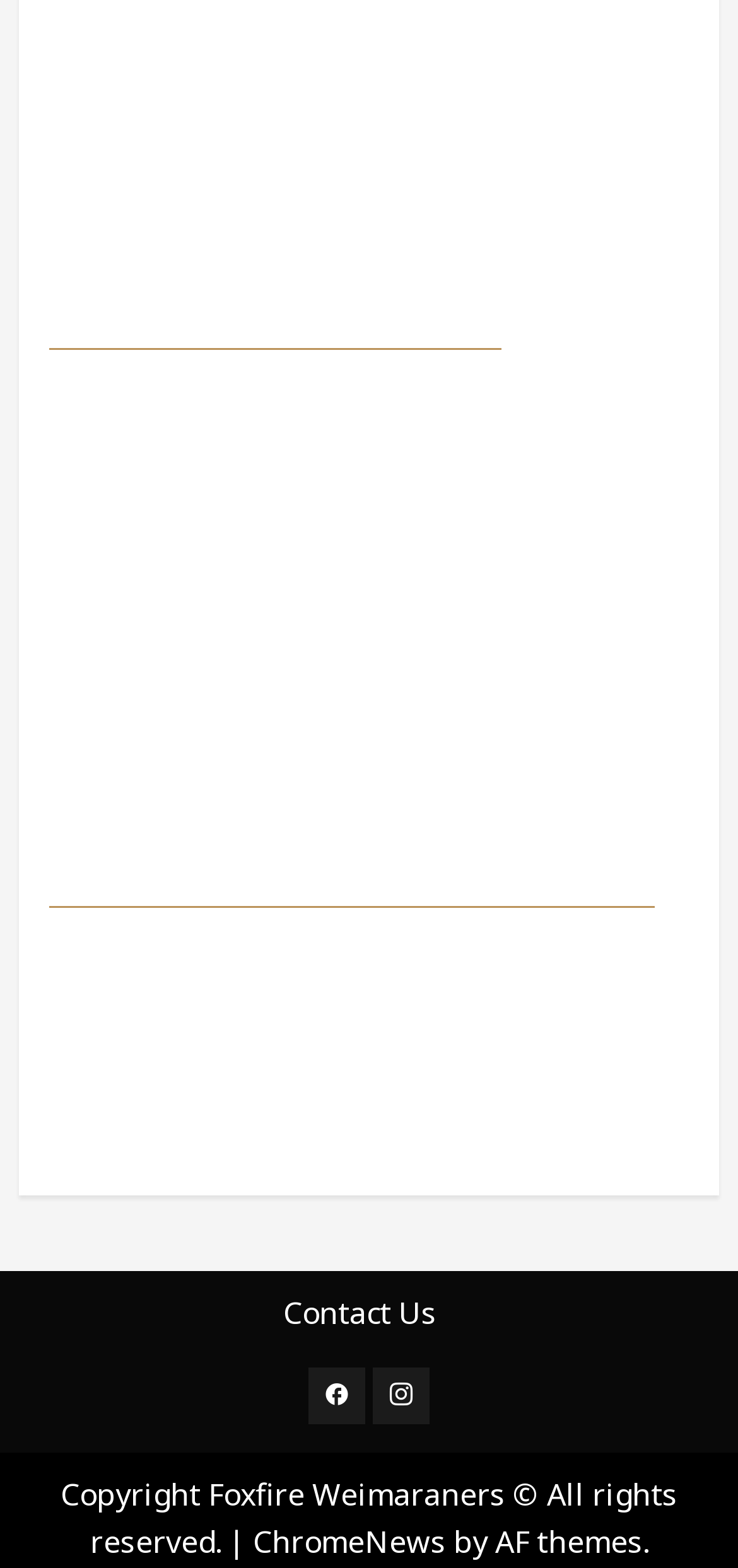Please give a succinct answer to the question in one word or phrase:
How many social media links are there?

2